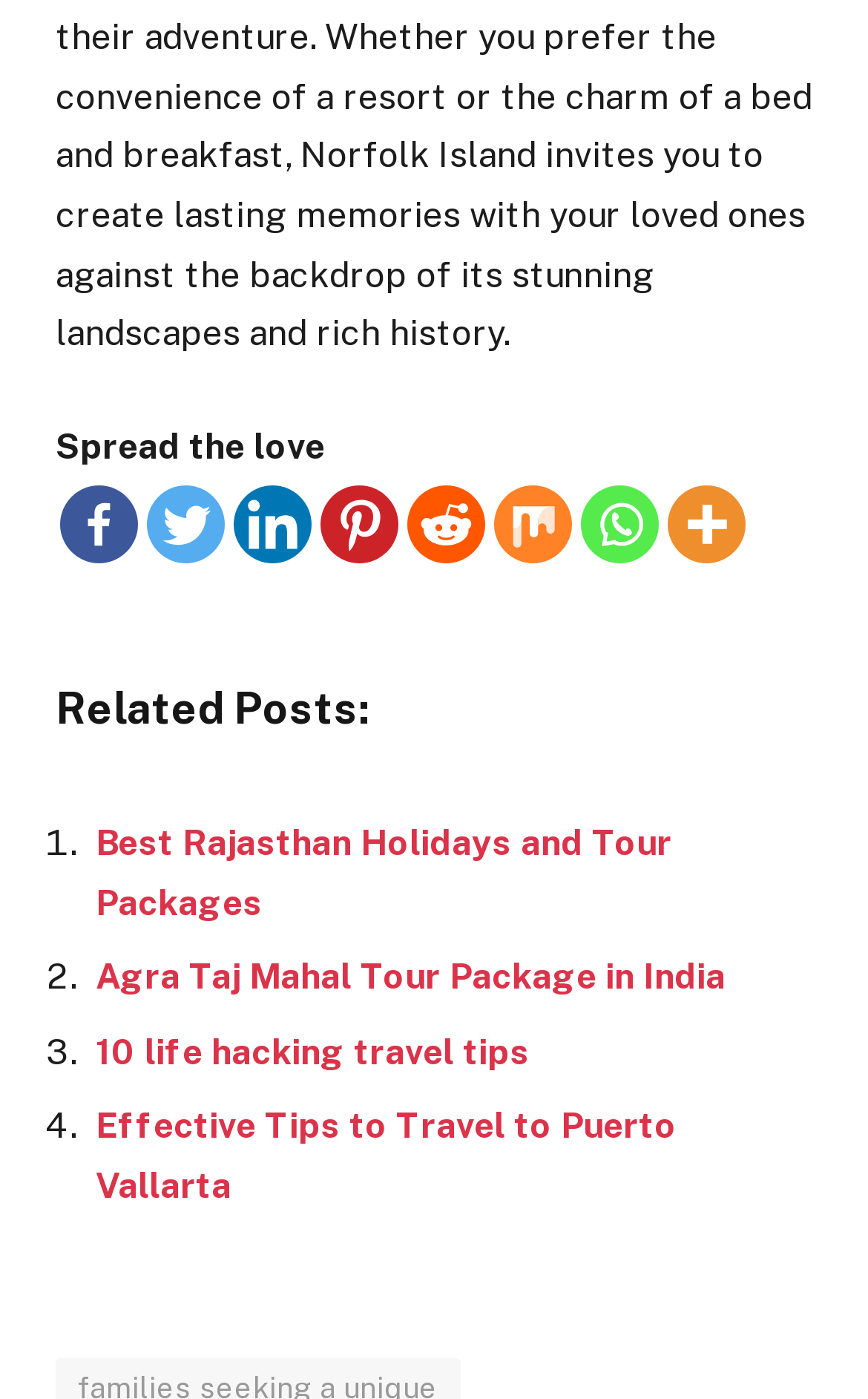Could you determine the bounding box coordinates of the clickable element to complete the instruction: "read the play My Rama is My All"? Provide the coordinates as four float numbers between 0 and 1, i.e., [left, top, right, bottom].

None